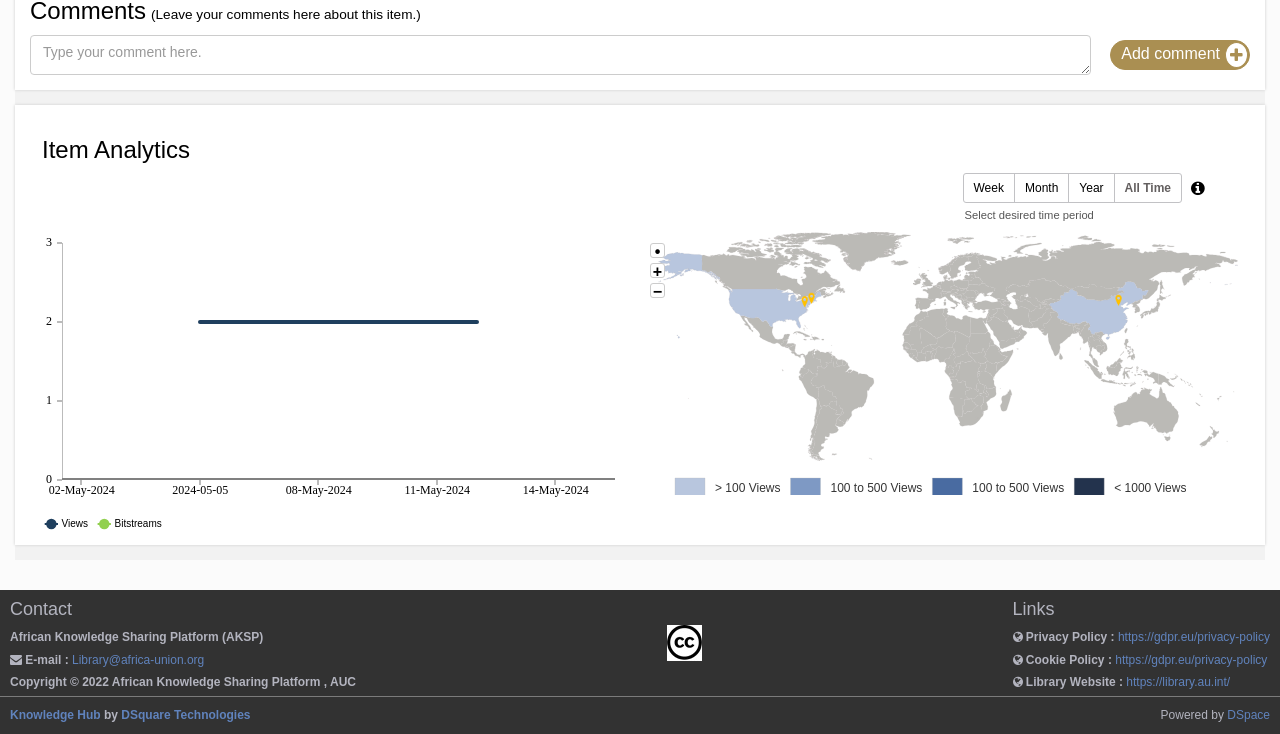Identify the bounding box for the UI element described as: "Get Involved". The coordinates should be four float numbers between 0 and 1, i.e., [left, top, right, bottom].

None